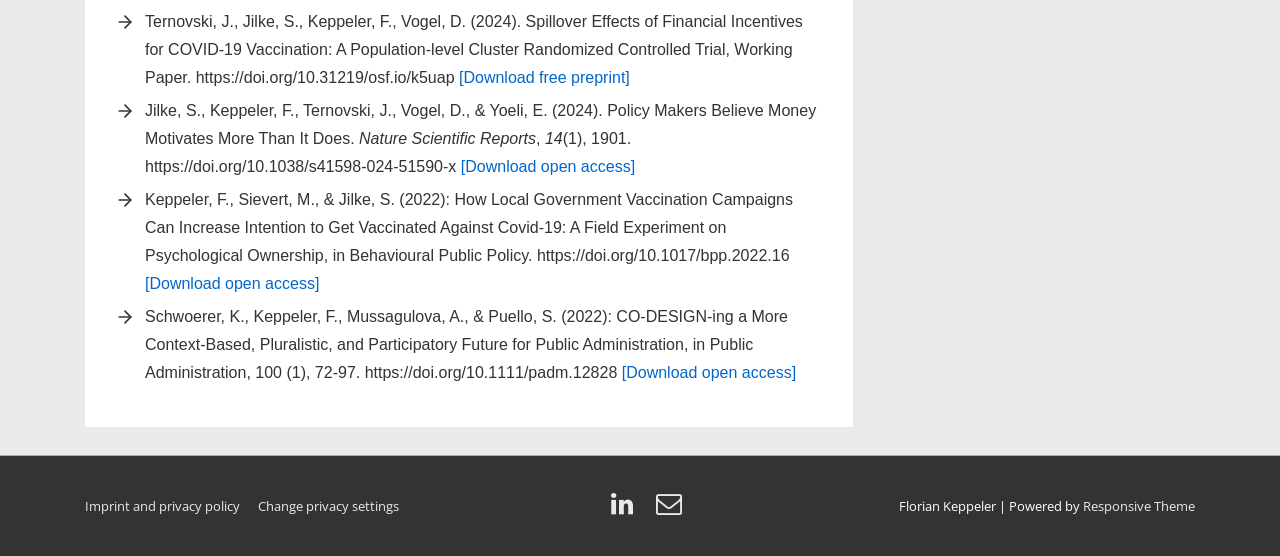Based on the element description rint], identify the bounding box coordinates for the UI element. The coordinates should be in the format (top-left x, top-left y, bottom-right x, bottom-right y) and within the 0 to 1 range.

[0.471, 0.123, 0.492, 0.154]